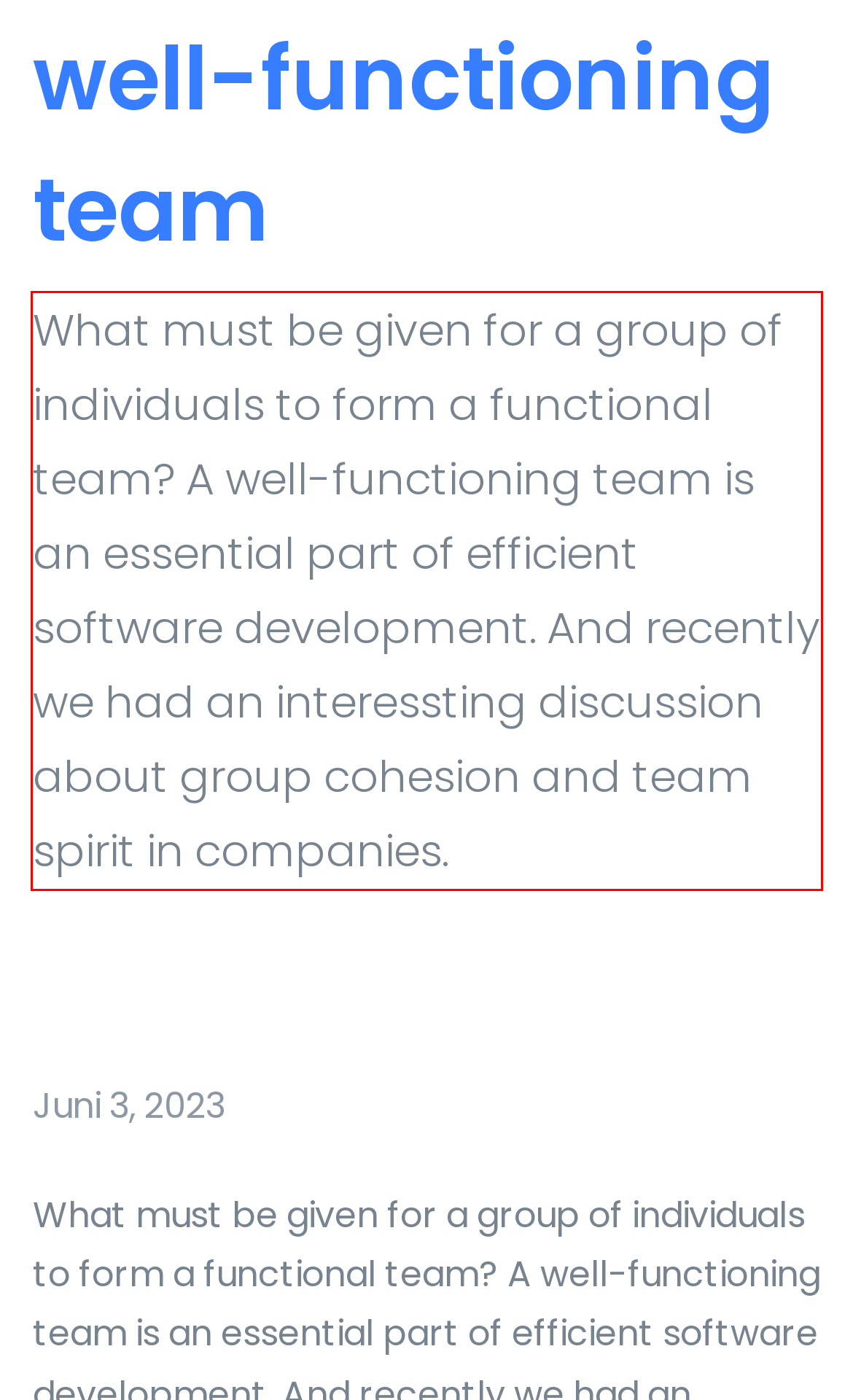View the screenshot of the webpage and identify the UI element surrounded by a red bounding box. Extract the text contained within this red bounding box.

What must be given for a group of individuals to form a functional team? A well-functioning team is an essential part of efficient software development. And recently we had an interessting discussion about group cohesion and team spirit in companies.